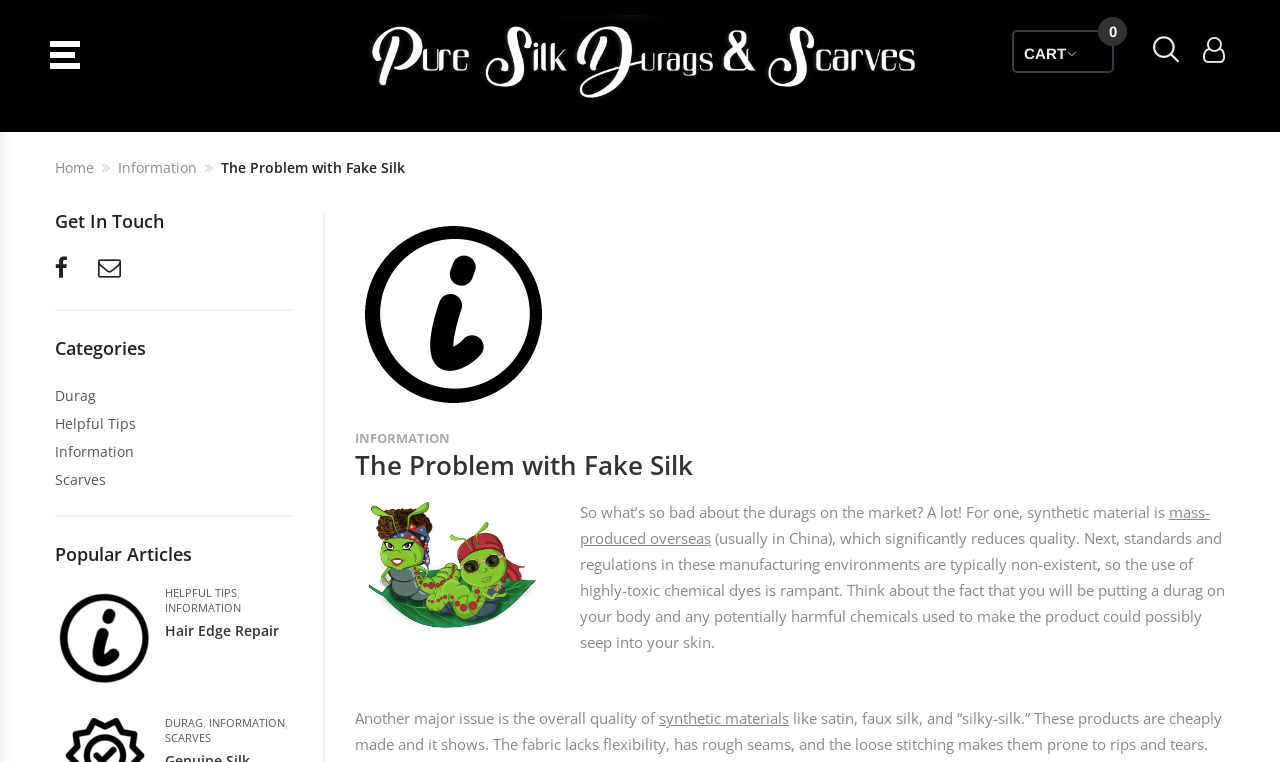What is the topic of the article on the webpage?
Examine the screenshot and reply with a single word or phrase.

The Problem with Fake Silk